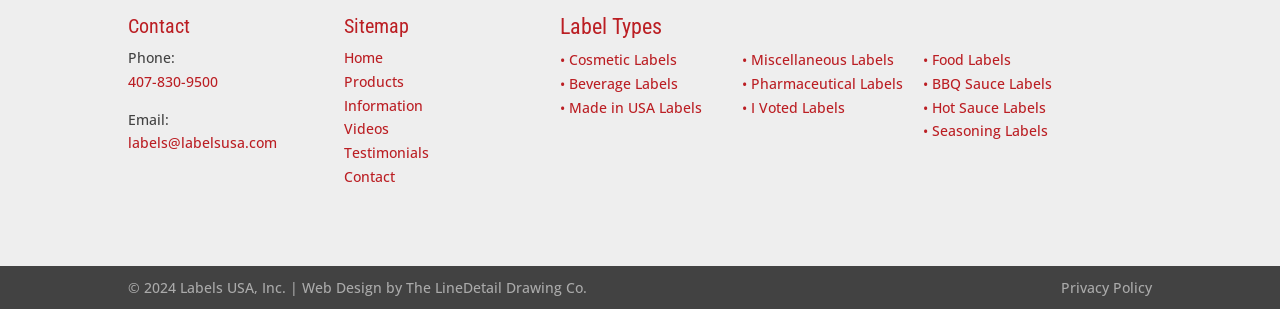Determine the bounding box coordinates for the clickable element required to fulfill the instruction: "Read the blog". Provide the coordinates as four float numbers between 0 and 1, i.e., [left, top, right, bottom].

None